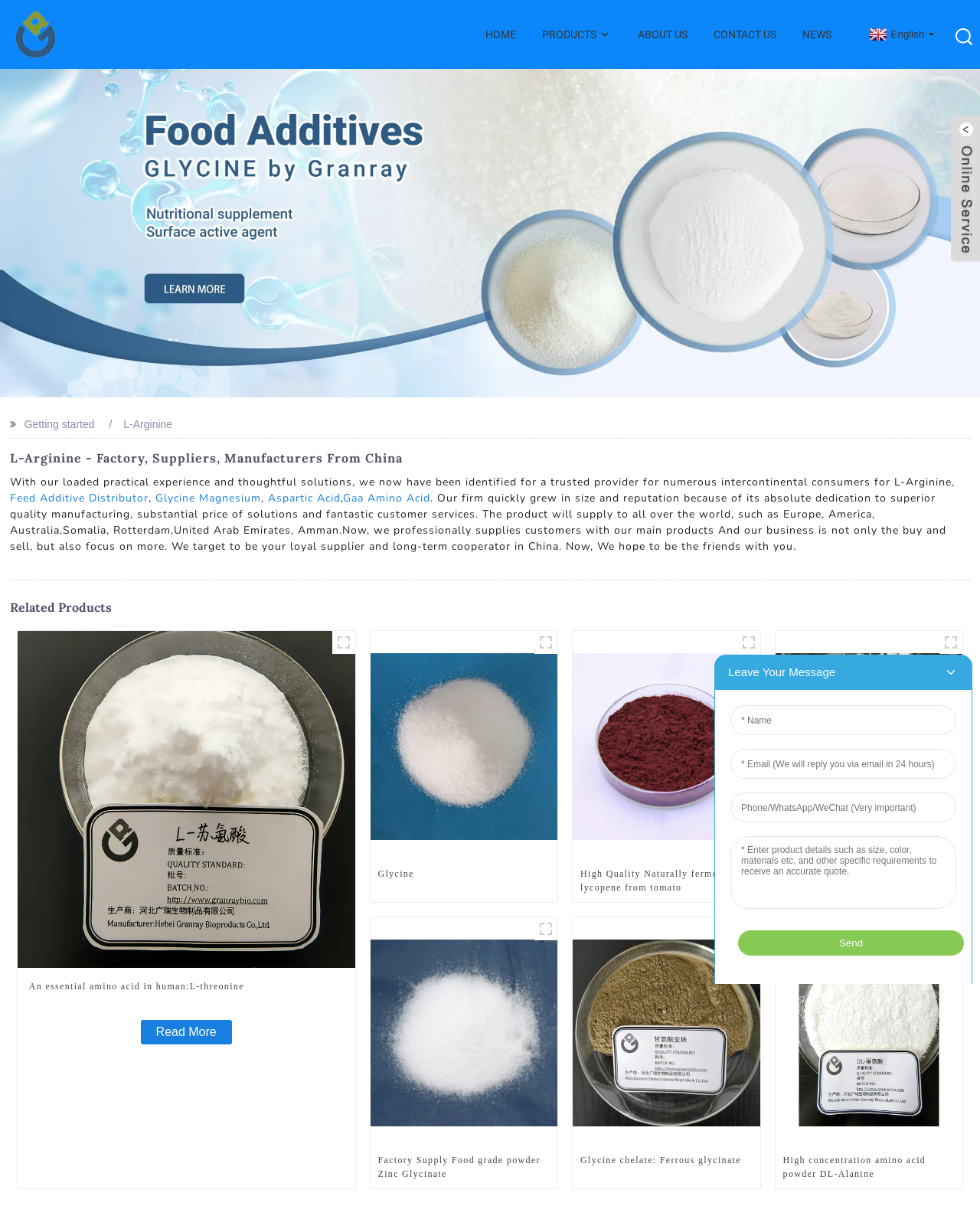Identify the bounding box for the given UI element using the description provided. Coordinates should be in the format (top-left x, top-left y, bottom-right x, bottom-right y) and must be between 0 and 1. Here is the description: Contact Us

[0.728, 0.014, 0.792, 0.043]